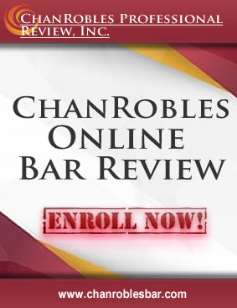What is the main message of the image? Examine the screenshot and reply using just one word or a brief phrase.

ENROLL NOW!